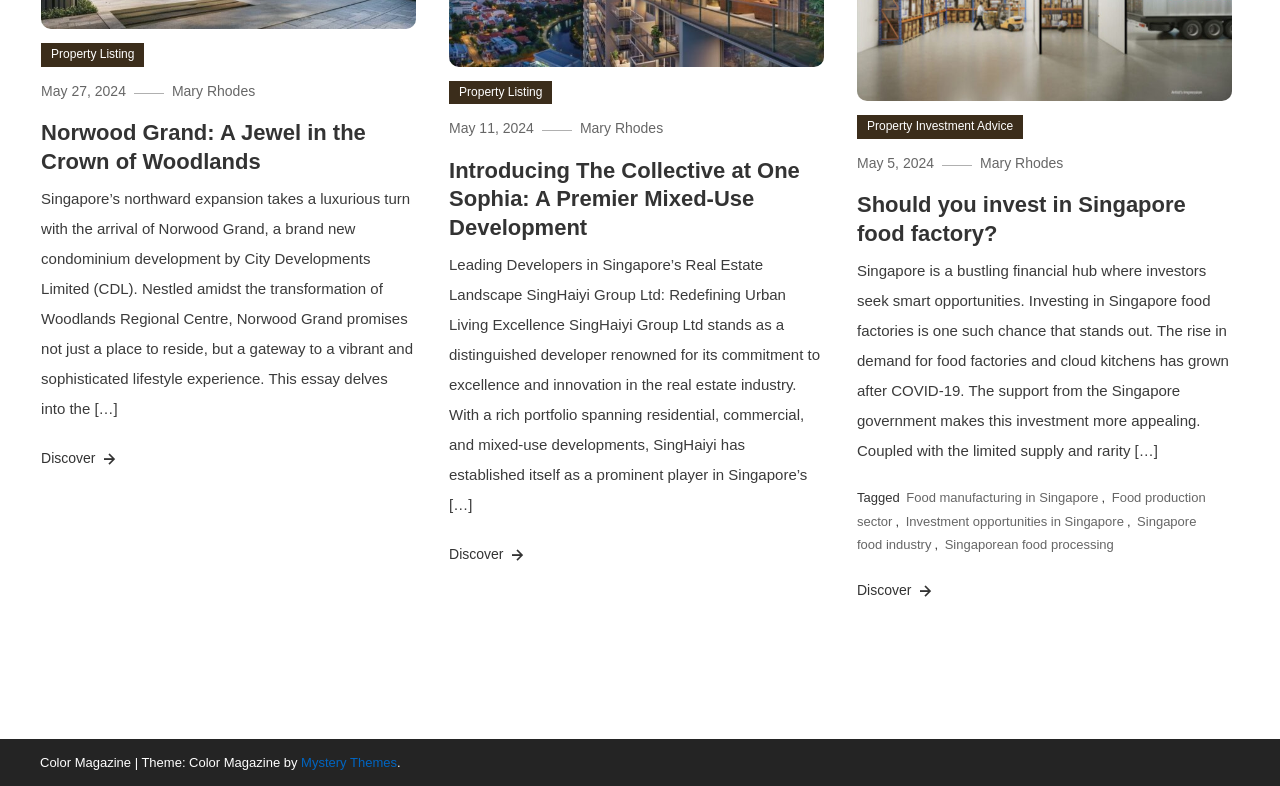Identify the bounding box coordinates for the UI element described as: "Food manufacturing in Singapore".

[0.708, 0.624, 0.858, 0.643]